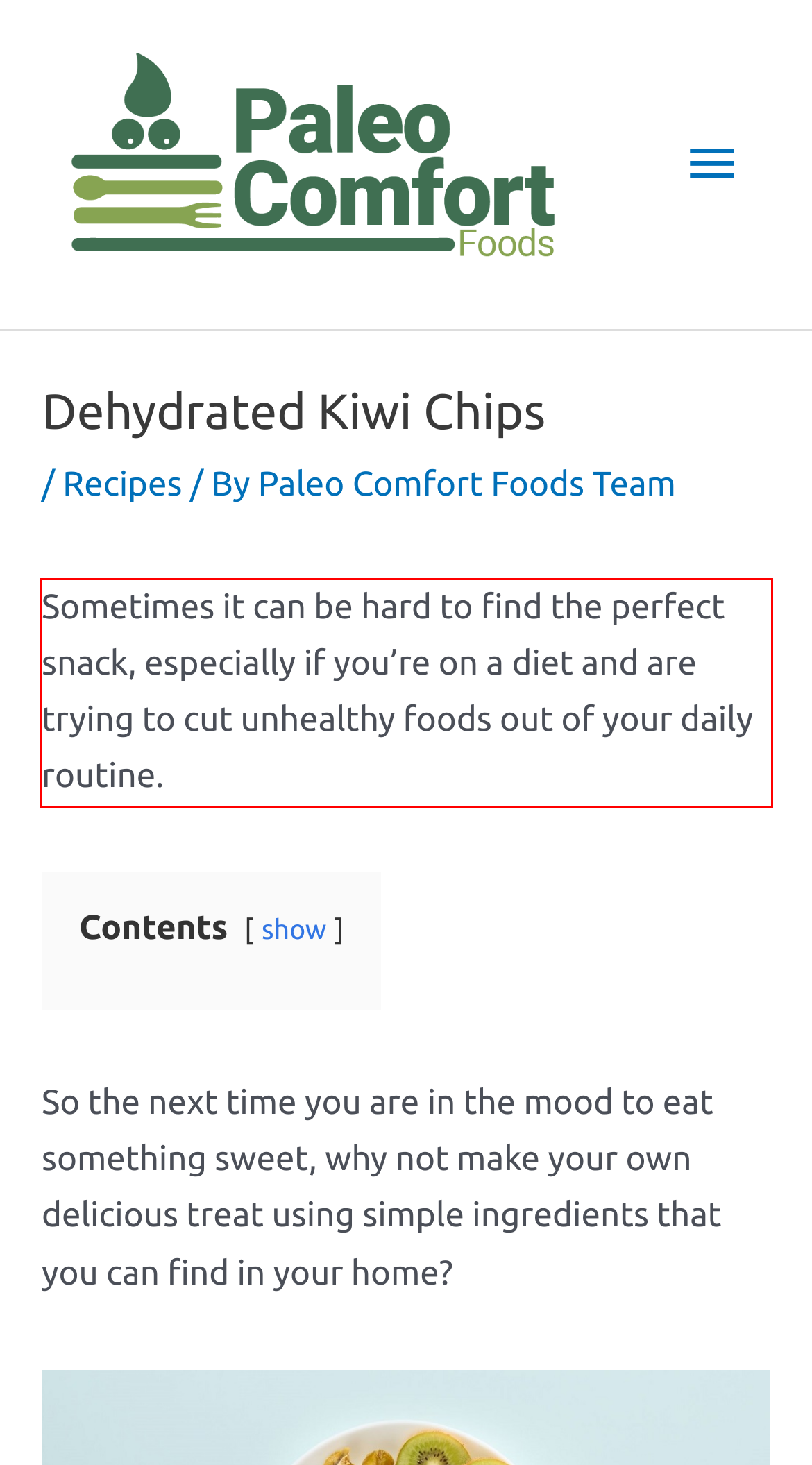You have a screenshot of a webpage where a UI element is enclosed in a red rectangle. Perform OCR to capture the text inside this red rectangle.

Sometimes it can be hard to find the perfect snack, especially if you’re on a diet and are trying to cut unhealthy foods out of your daily routine.